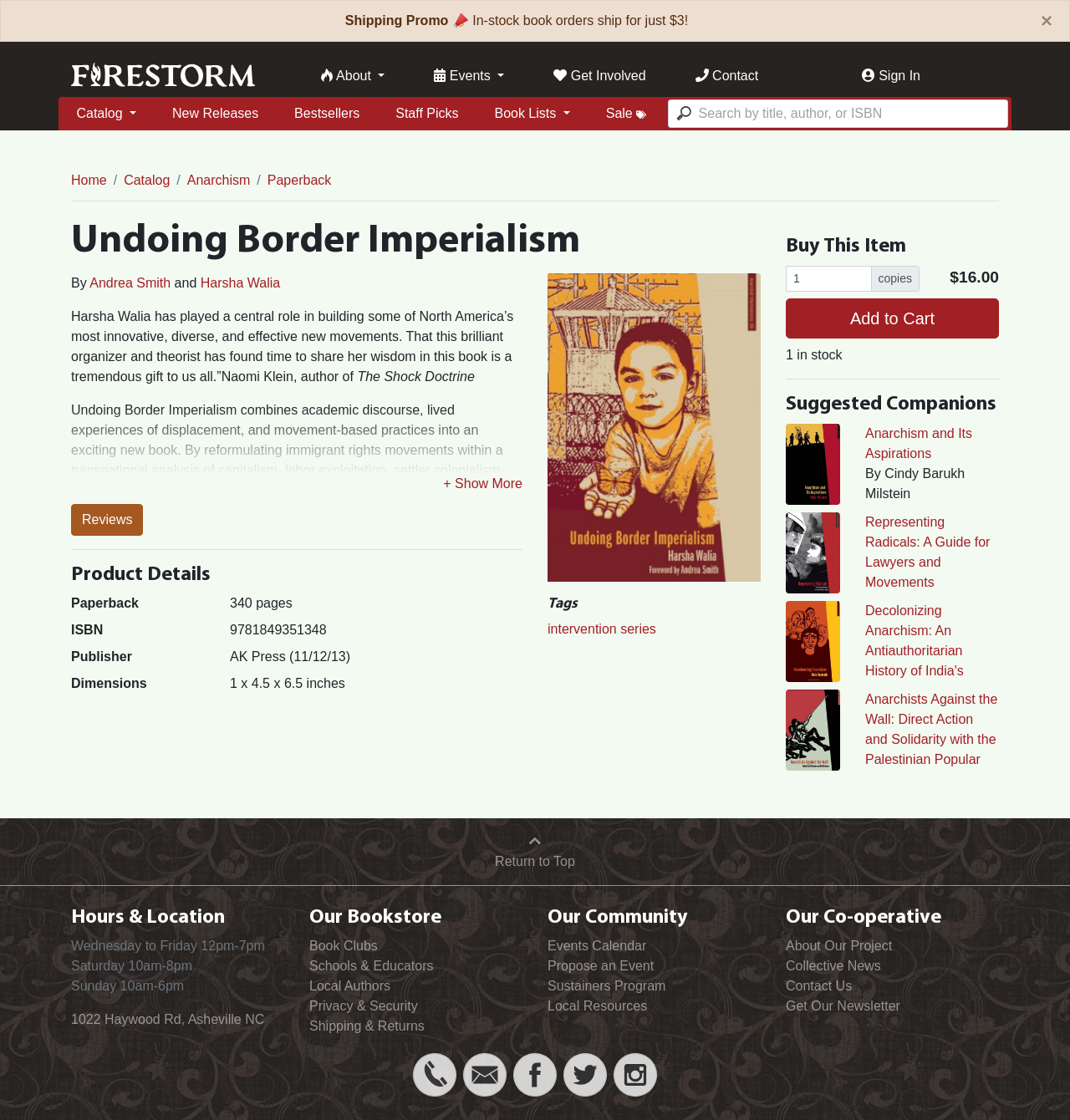Select the bounding box coordinates of the element I need to click to carry out the following instruction: "View 'Entradas recientes'".

None